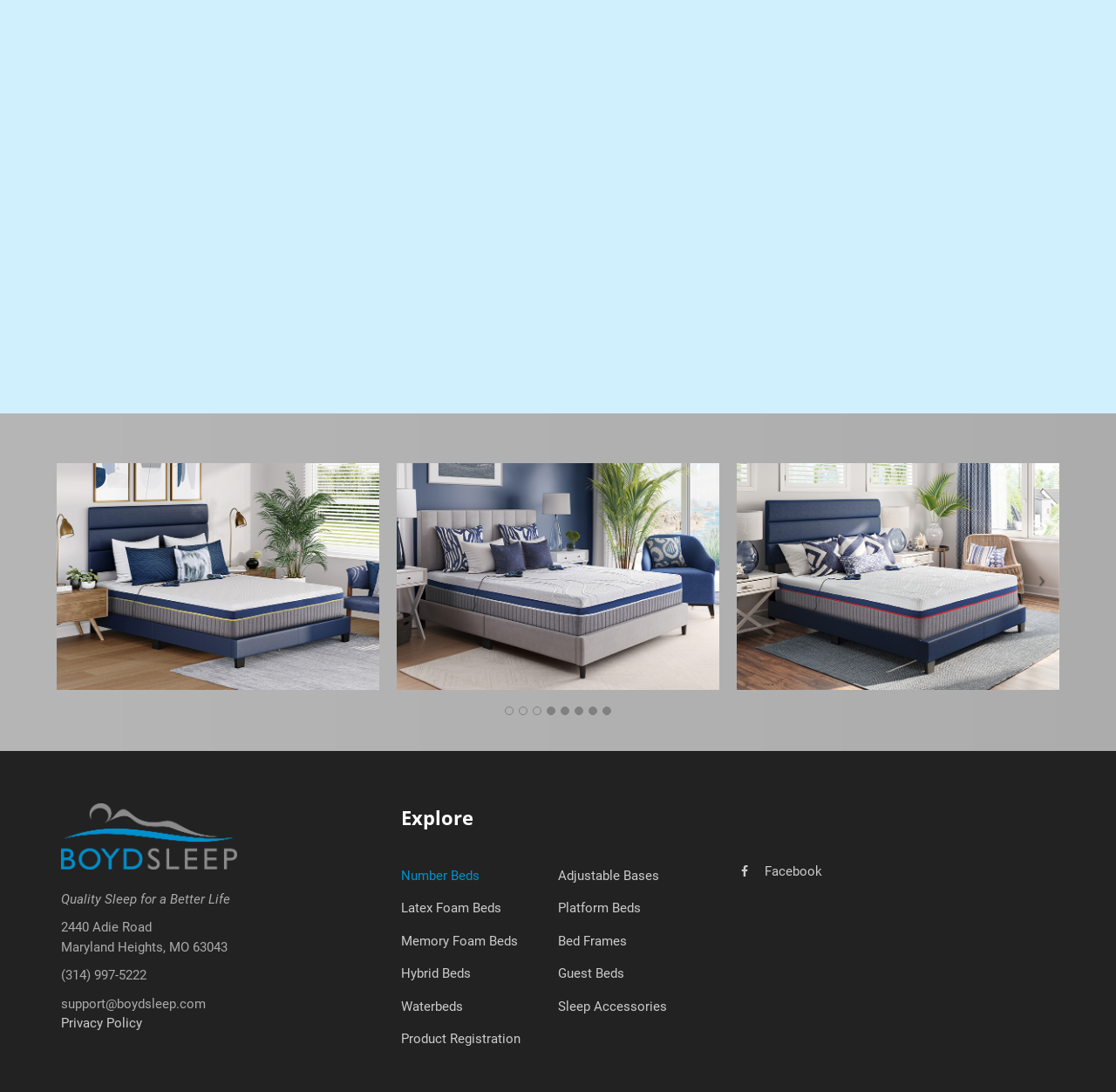Locate the bounding box coordinates of the element to click to perform the following action: 'Click the 'Privacy Policy' link'. The coordinates should be given as four float values between 0 and 1, in the form of [left, top, right, bottom].

[0.055, 0.93, 0.127, 0.944]